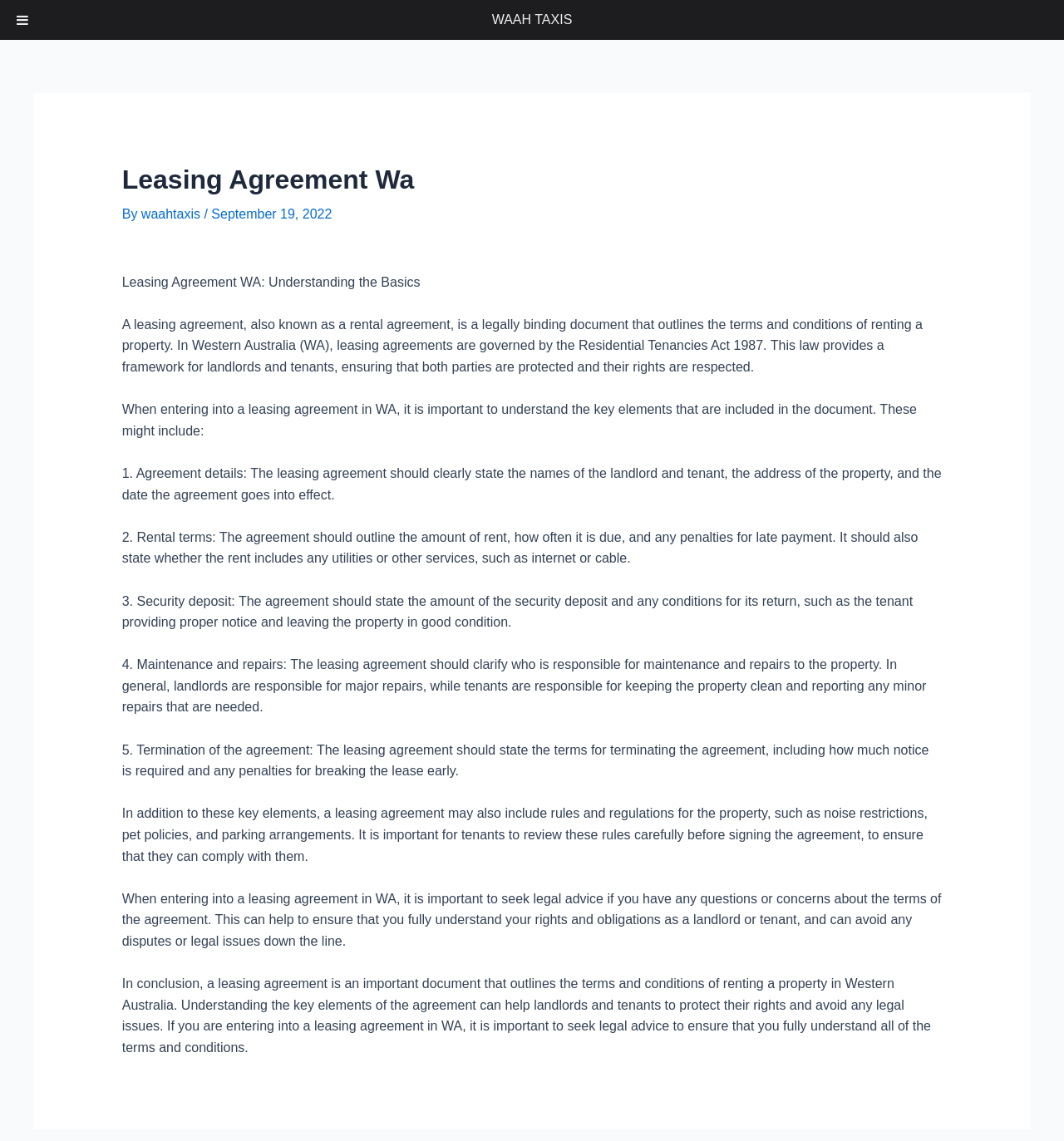What is the purpose of a security deposit in a leasing agreement?
Provide a well-explained and detailed answer to the question.

The webpage explains that the agreement should state the amount of the security deposit and any conditions for its return, such as the tenant providing proper notice and leaving the property in good condition.